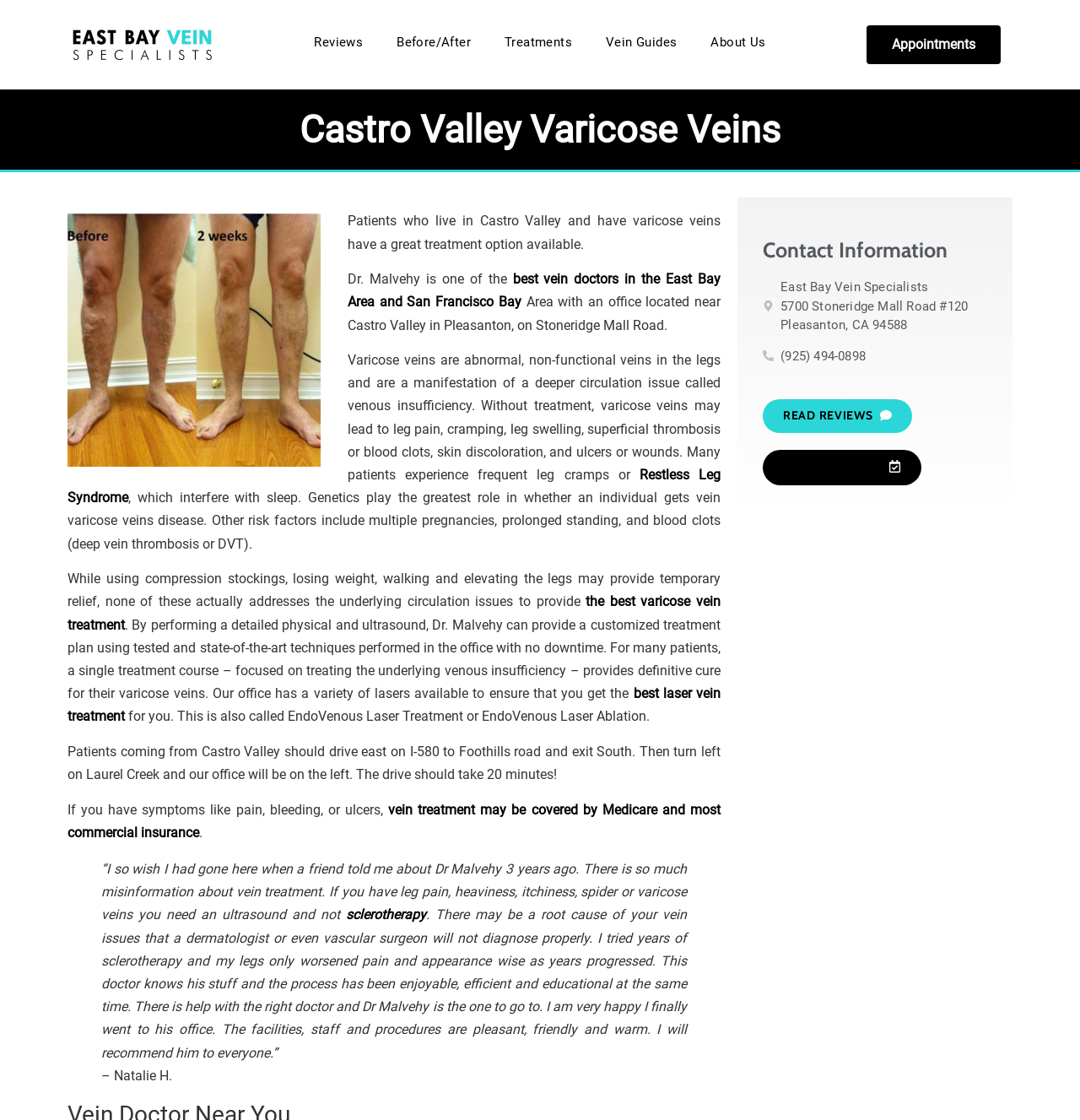Find the bounding box coordinates of the element I should click to carry out the following instruction: "Learn about varicose vein treatments".

[0.452, 0.023, 0.545, 0.053]